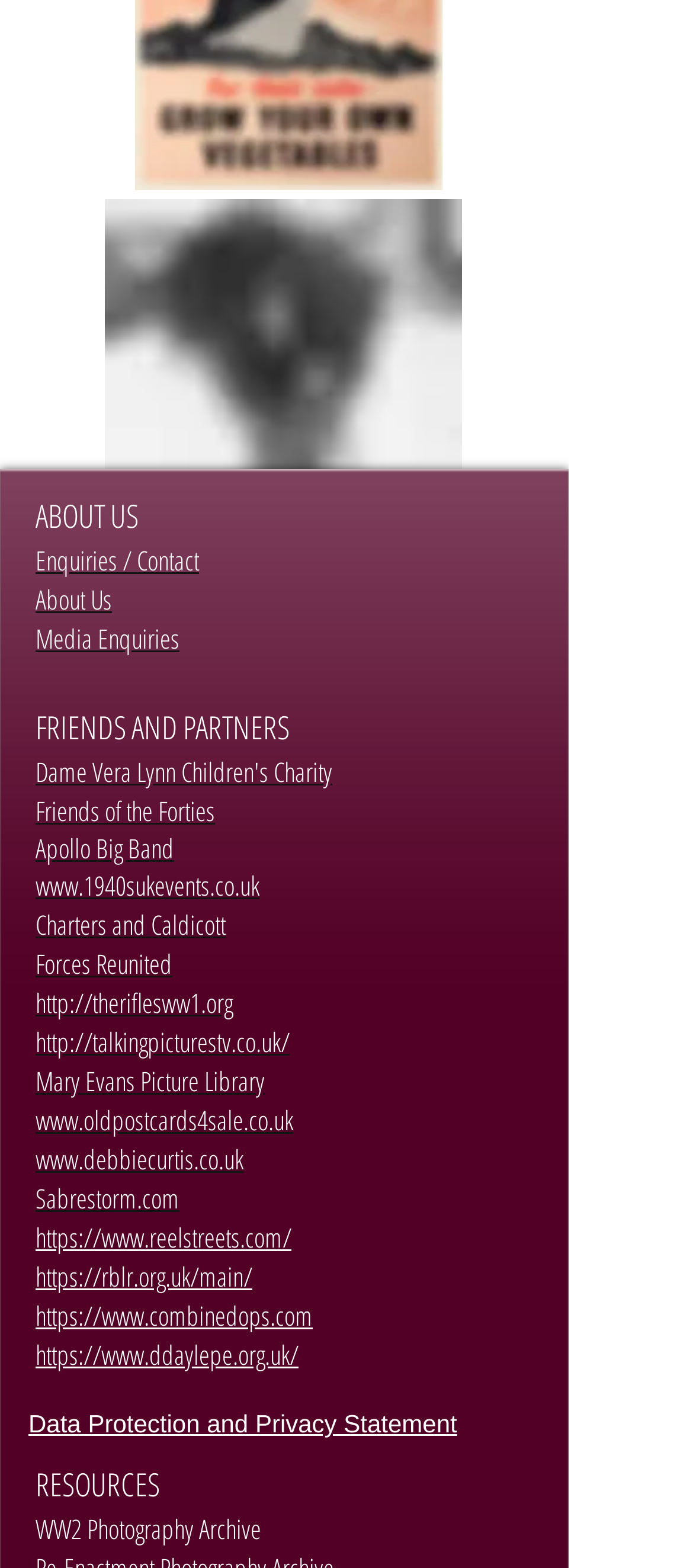How many sections are there on this webpage?
Answer with a single word or phrase, using the screenshot for reference.

3